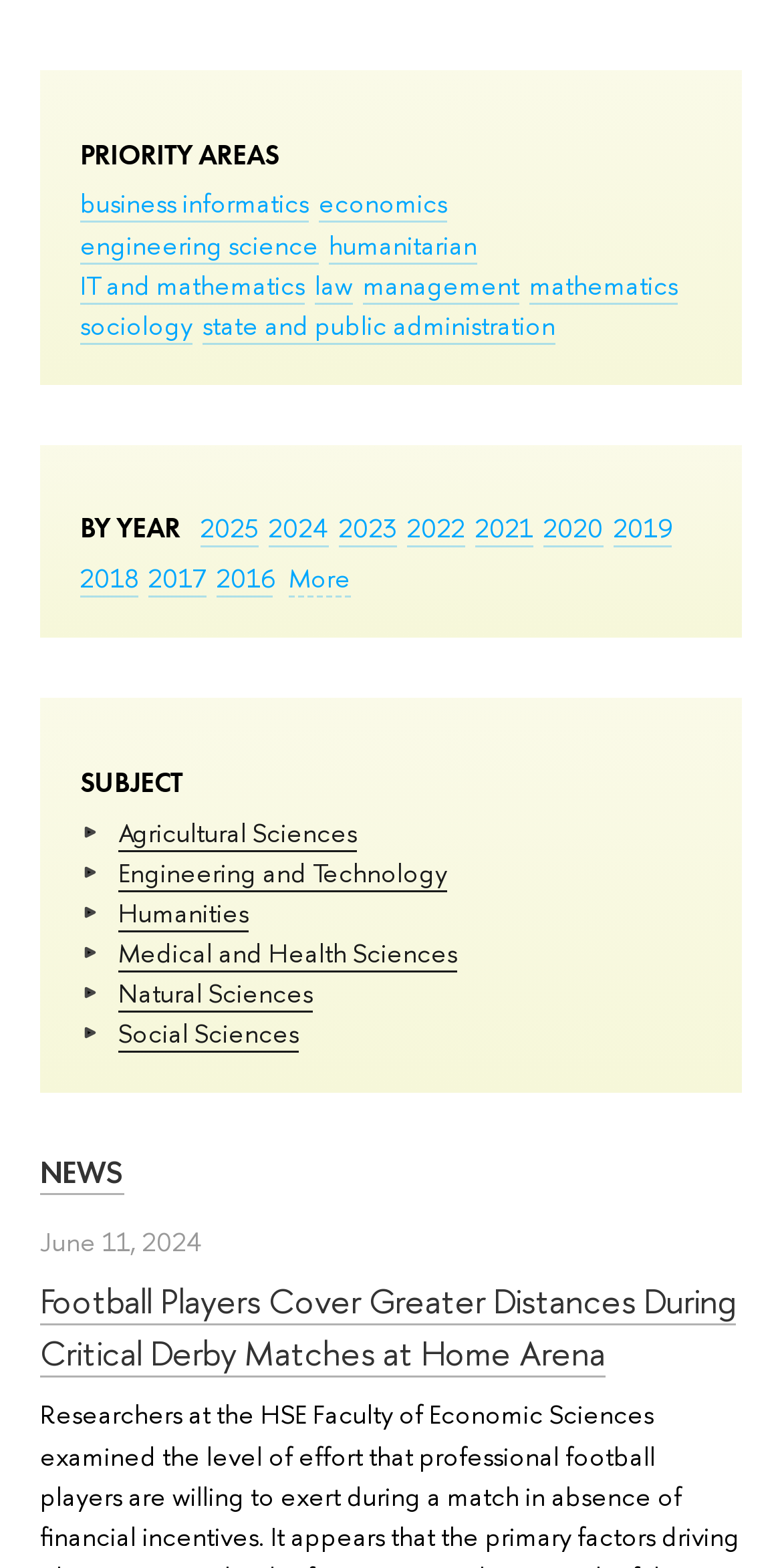Determine the bounding box coordinates for the HTML element described here: "Medical and Health Sciences".

[0.151, 0.596, 0.585, 0.62]